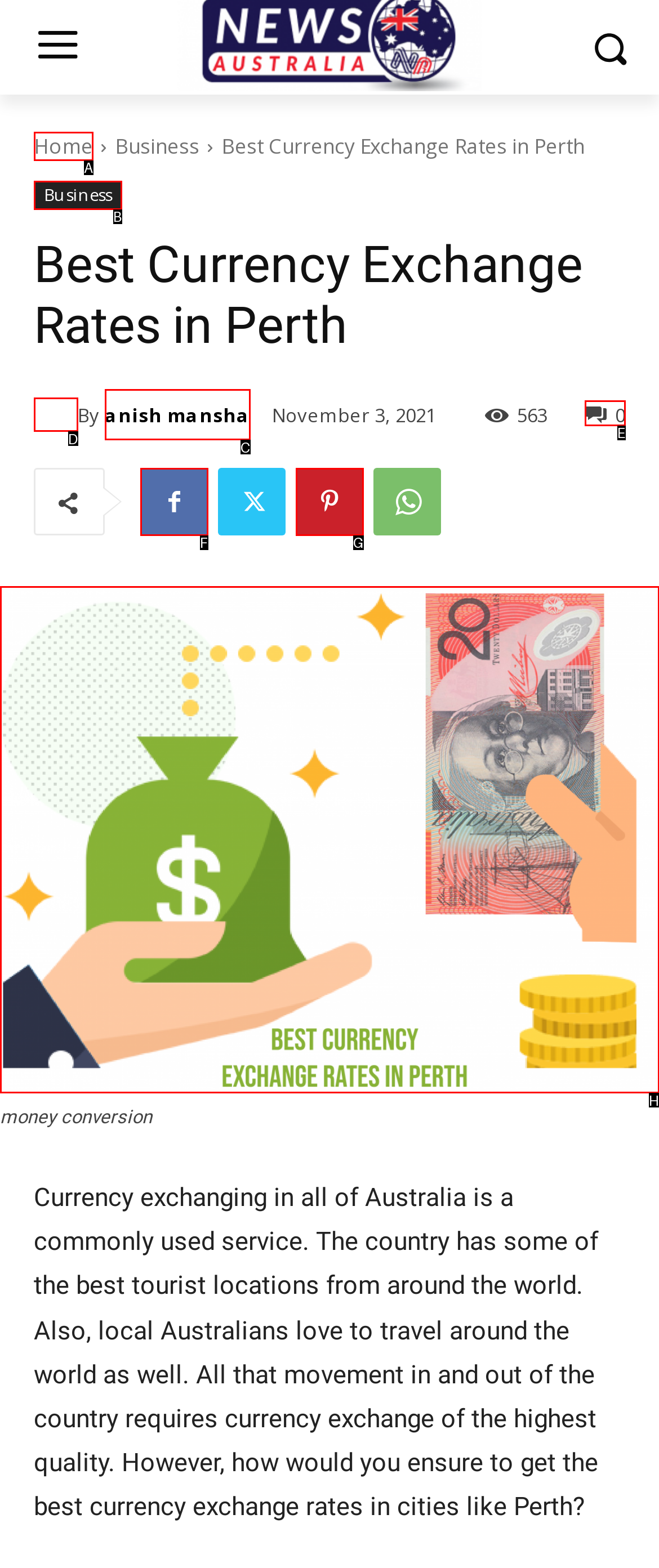Determine which option matches the description: parent_node: By title="anish mansha". Answer using the letter of the option.

D